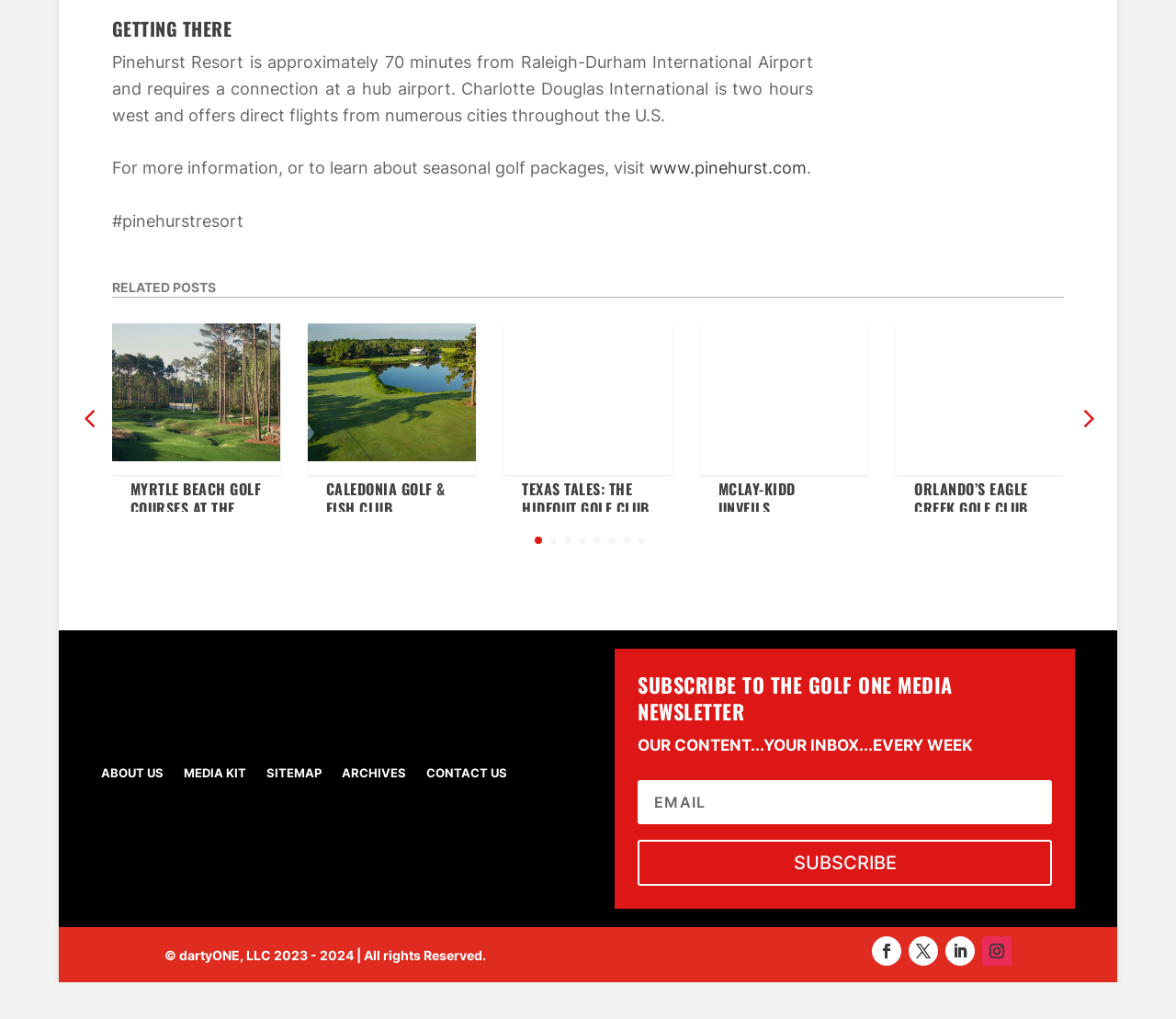Show me the bounding box coordinates of the clickable region to achieve the task as per the instruction: "Read the article about MYRTLE BEACH GOLF COURSES AT THE TOP OF GOLFWEEK’S PUBLIC COURSE RANKINGS".

[0.111, 0.469, 0.222, 0.566]